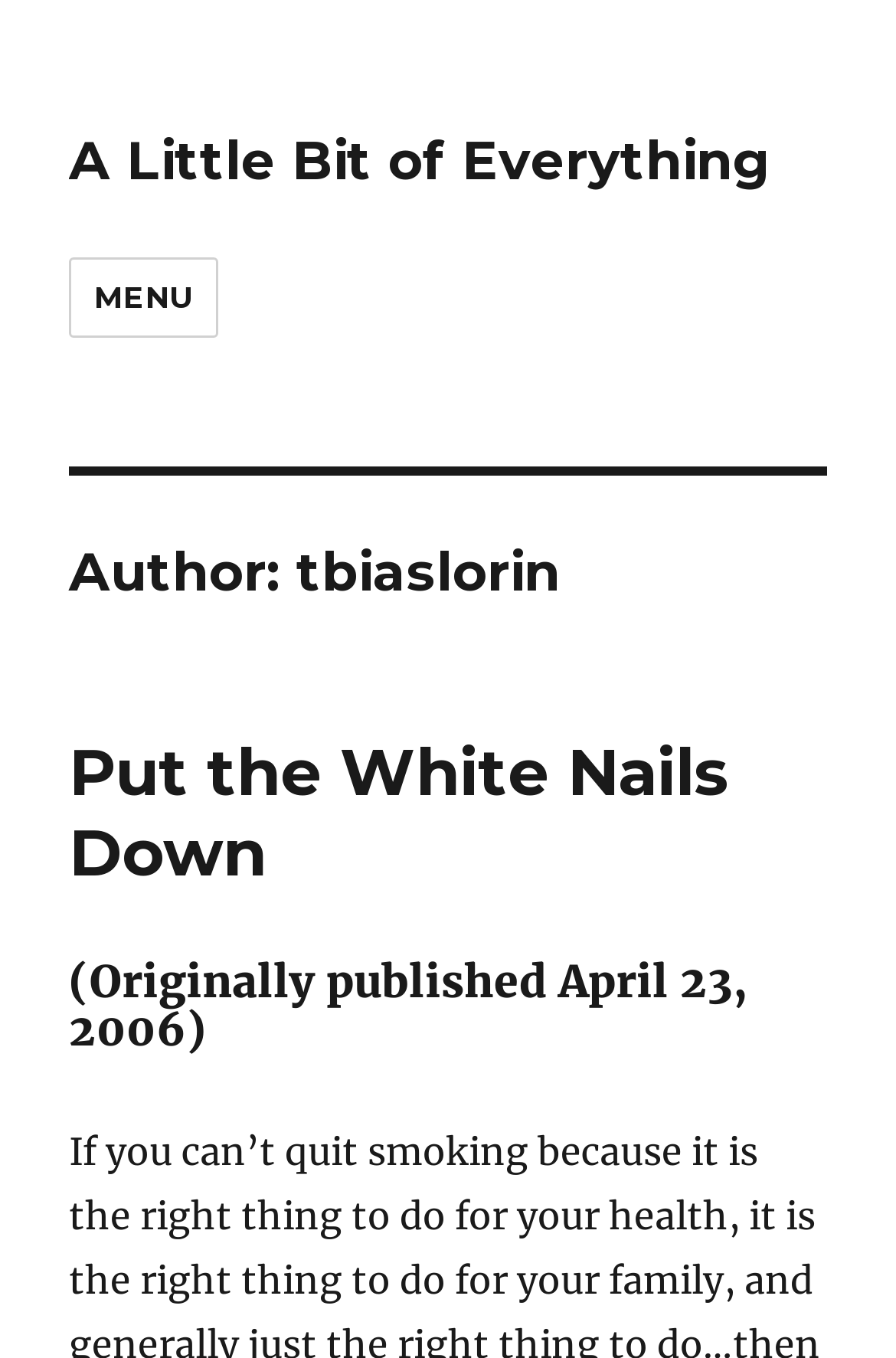Please give a succinct answer to the question in one word or phrase:
When was the article originally published?

April 23, 2006